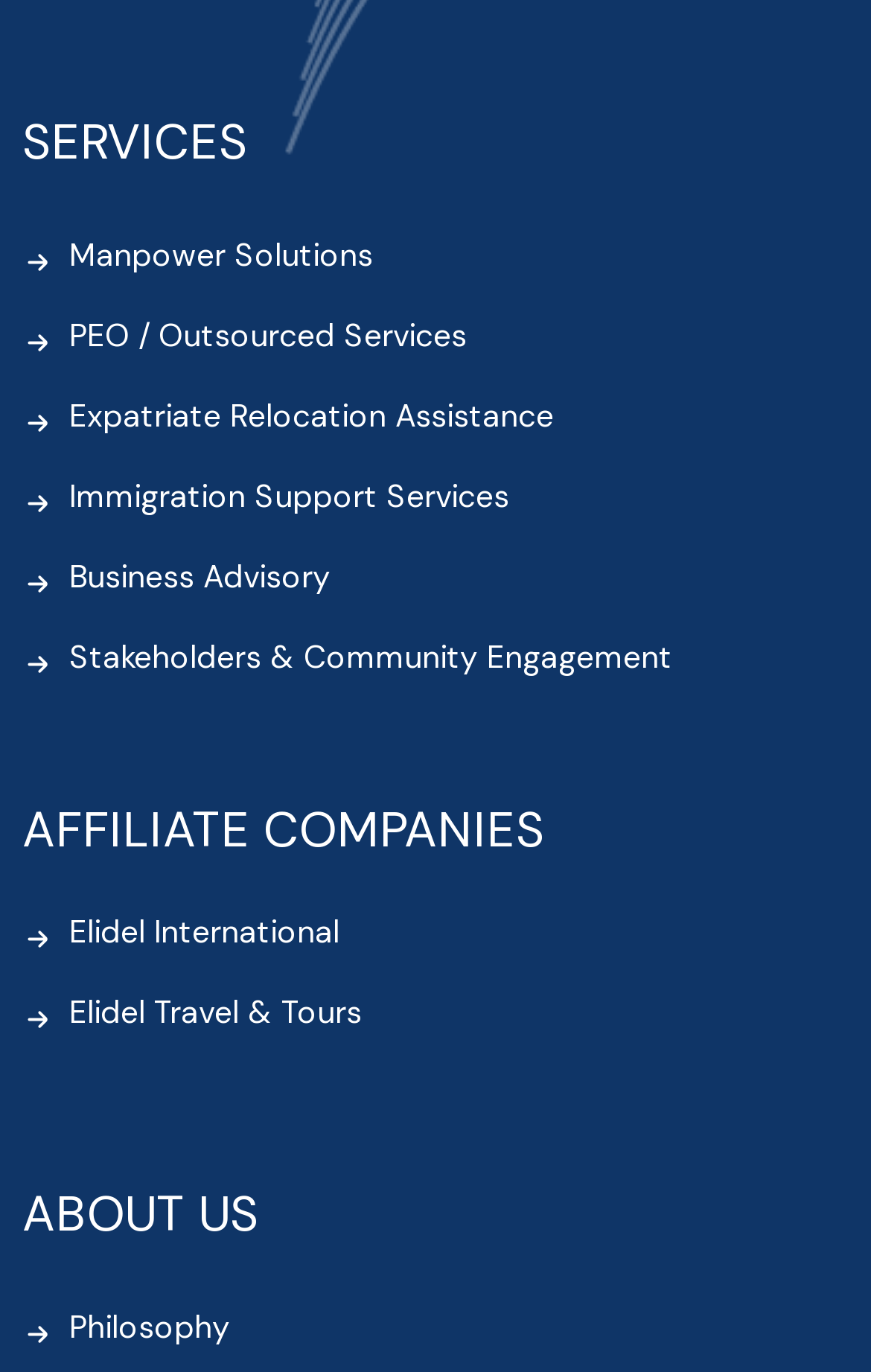What is the last section on the webpage?
Based on the image, answer the question with as much detail as possible.

I looked at the headings on the webpage and found that the last one is 'ABOUT US'.